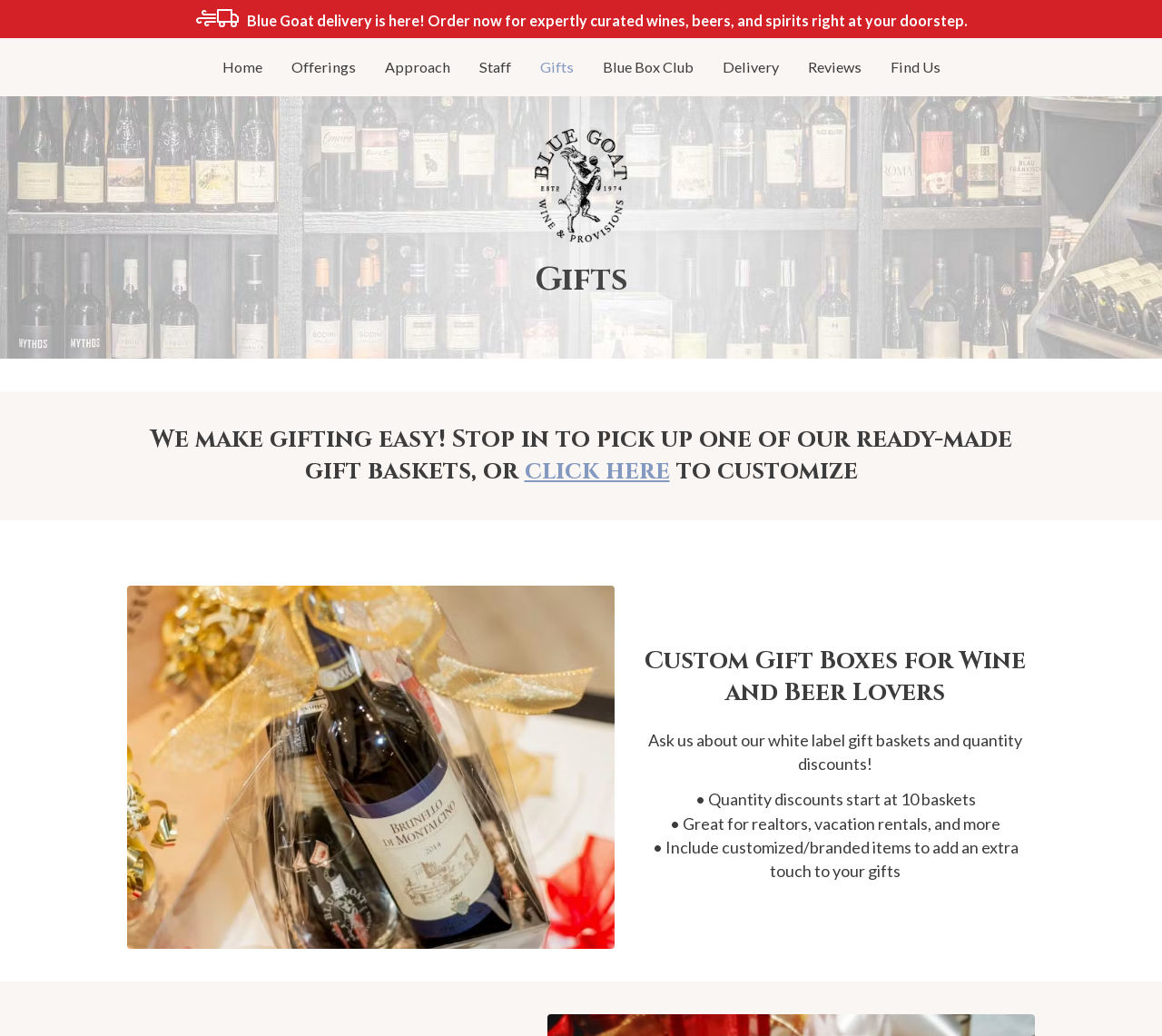What is the purpose of the 'click here' link?
Using the picture, provide a one-word or short phrase answer.

To customize gifts